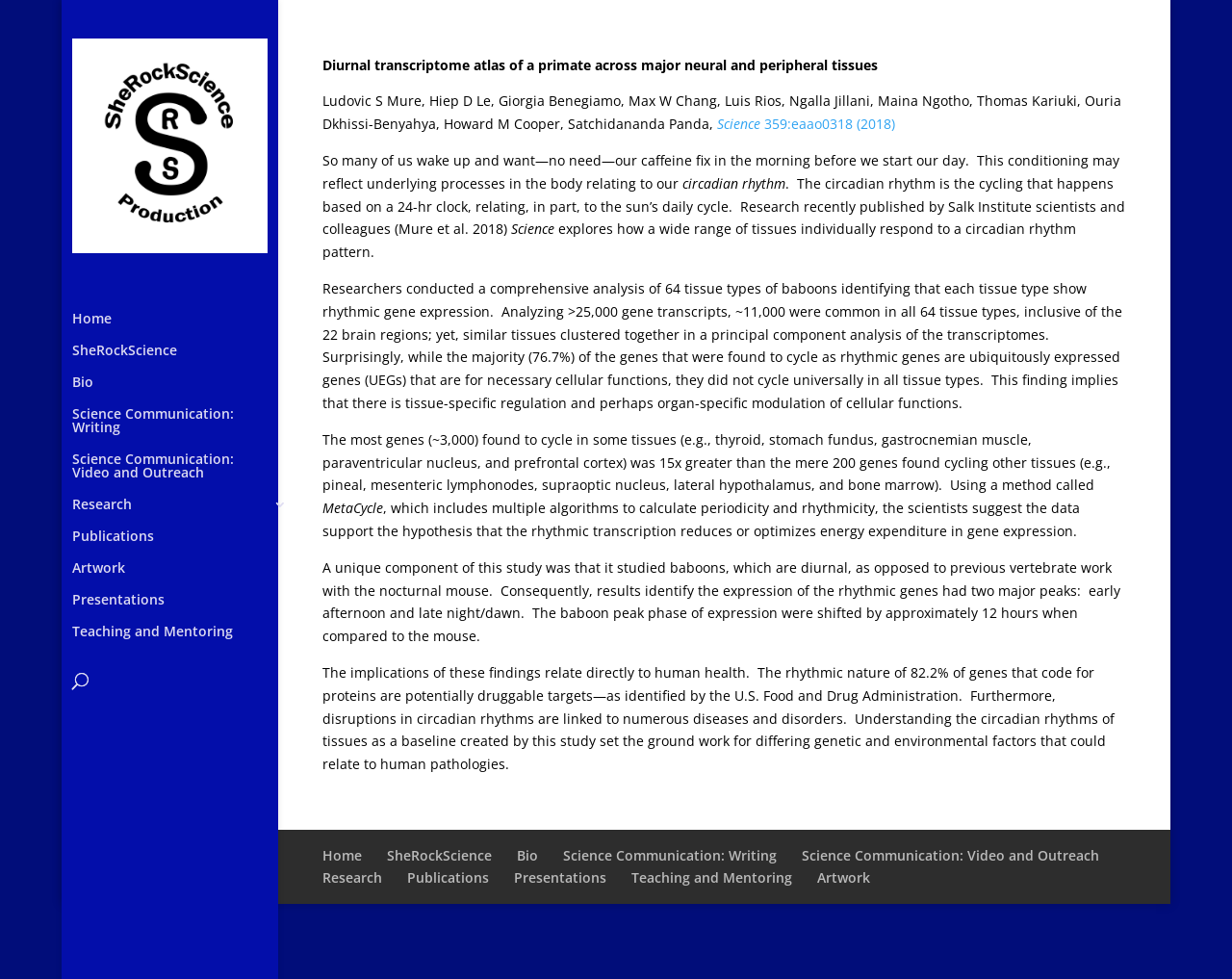What is the text of the first link on the webpage?
Please answer using one word or phrase, based on the screenshot.

Shira D. Gordon